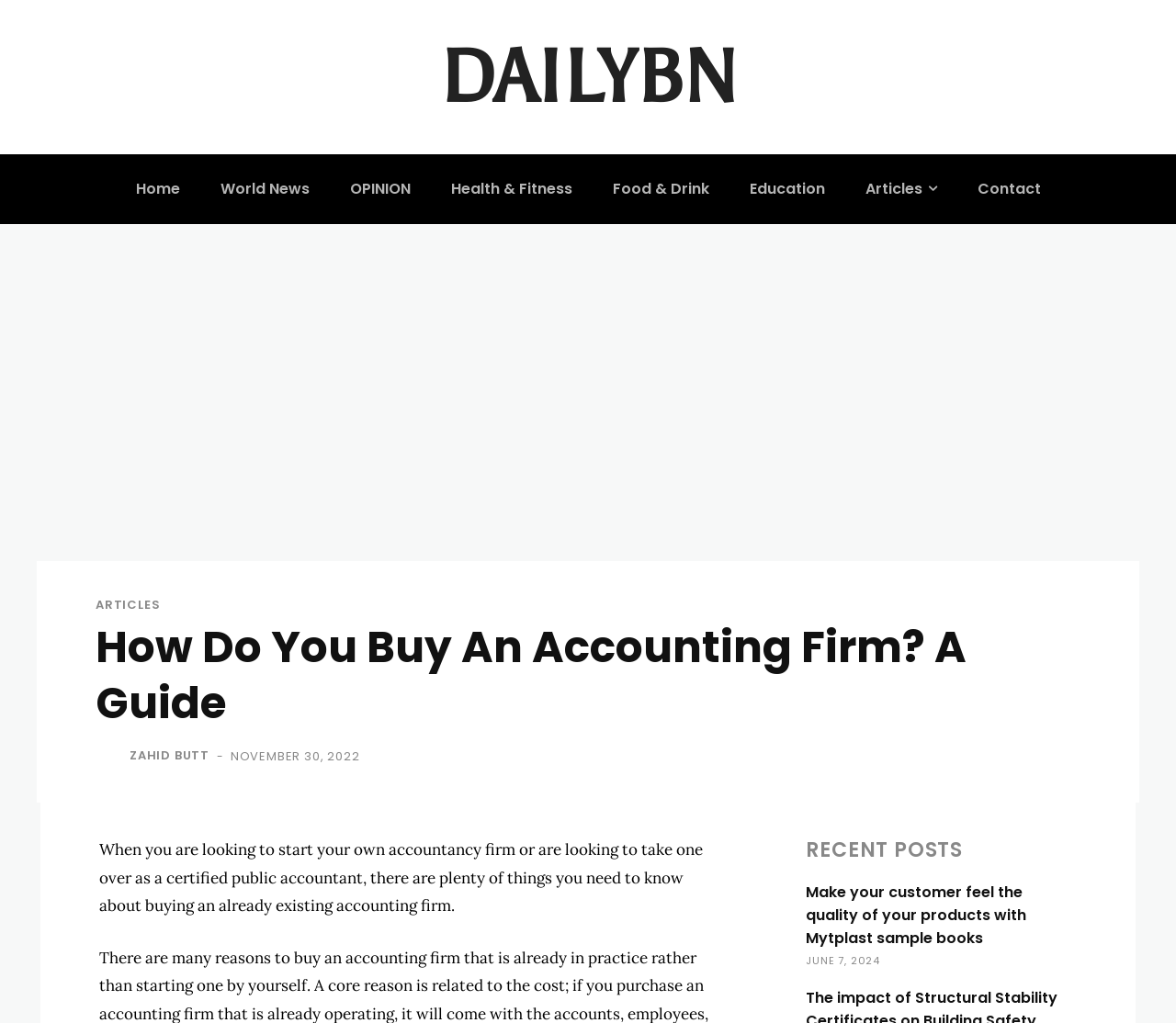Could you locate the bounding box coordinates for the section that should be clicked to accomplish this task: "go to home page".

[0.104, 0.151, 0.164, 0.219]